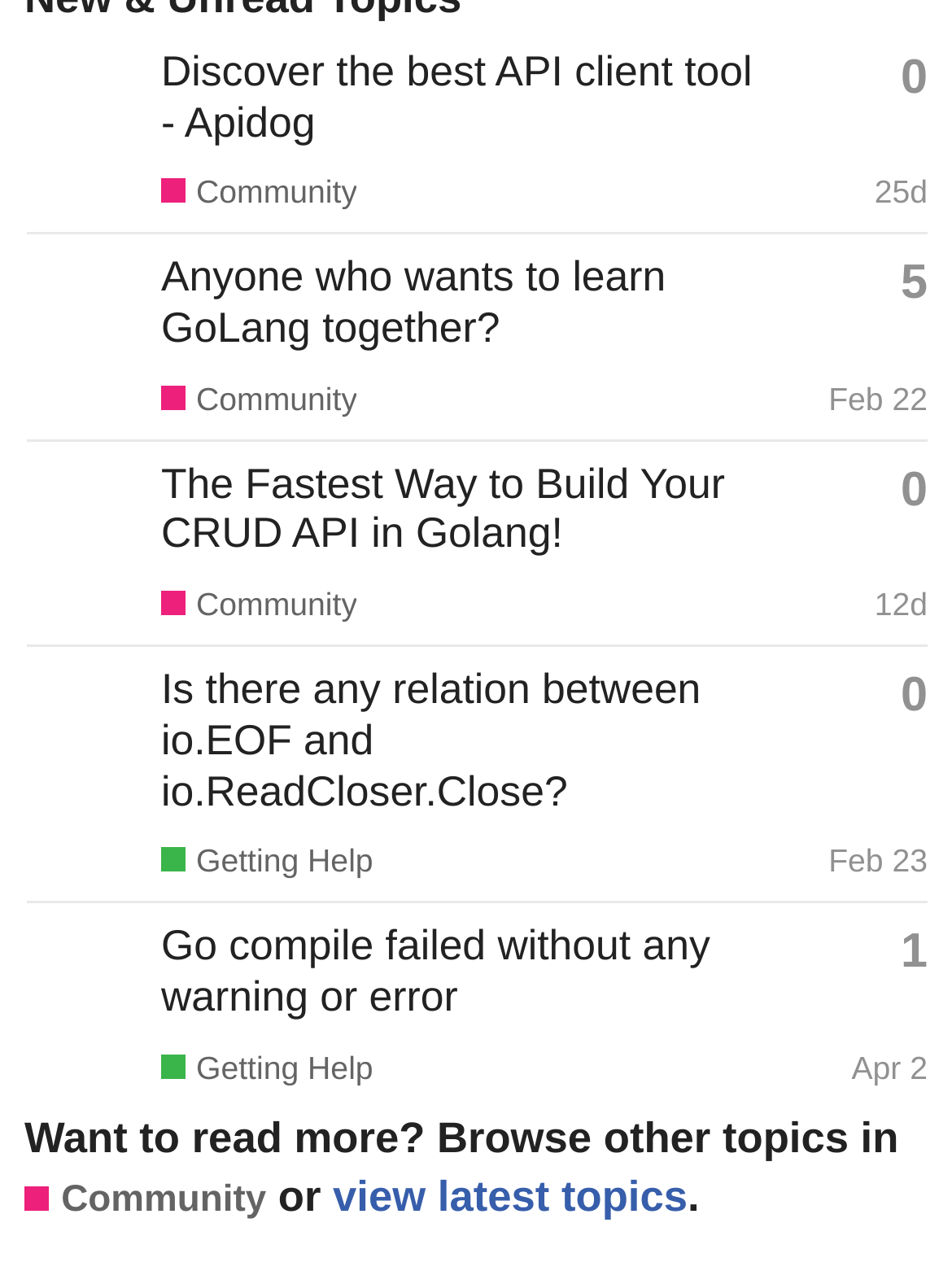Identify the bounding box coordinates for the element you need to click to achieve the following task: "View Tioka_Chiu's profile". The coordinates must be four float values ranging from 0 to 1, formatted as [left, top, right, bottom].

[0.028, 0.064, 0.151, 0.097]